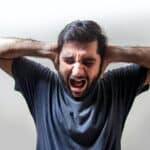Offer a meticulous description of the image.

The image depicts a distressed man with a pained expression, clutching his head with his hands as if overwhelmed by intense emotions. His facial expression conveys a sense of anxiety and distress, characteristic of someone experiencing a panic attack. The background is light and neutral, allowing the focus to remain on his emotional turmoil. This visual representation aligns with the theme of mental health struggles, particularly panic disorder, highlighting the intense feelings that accompany such experiences.